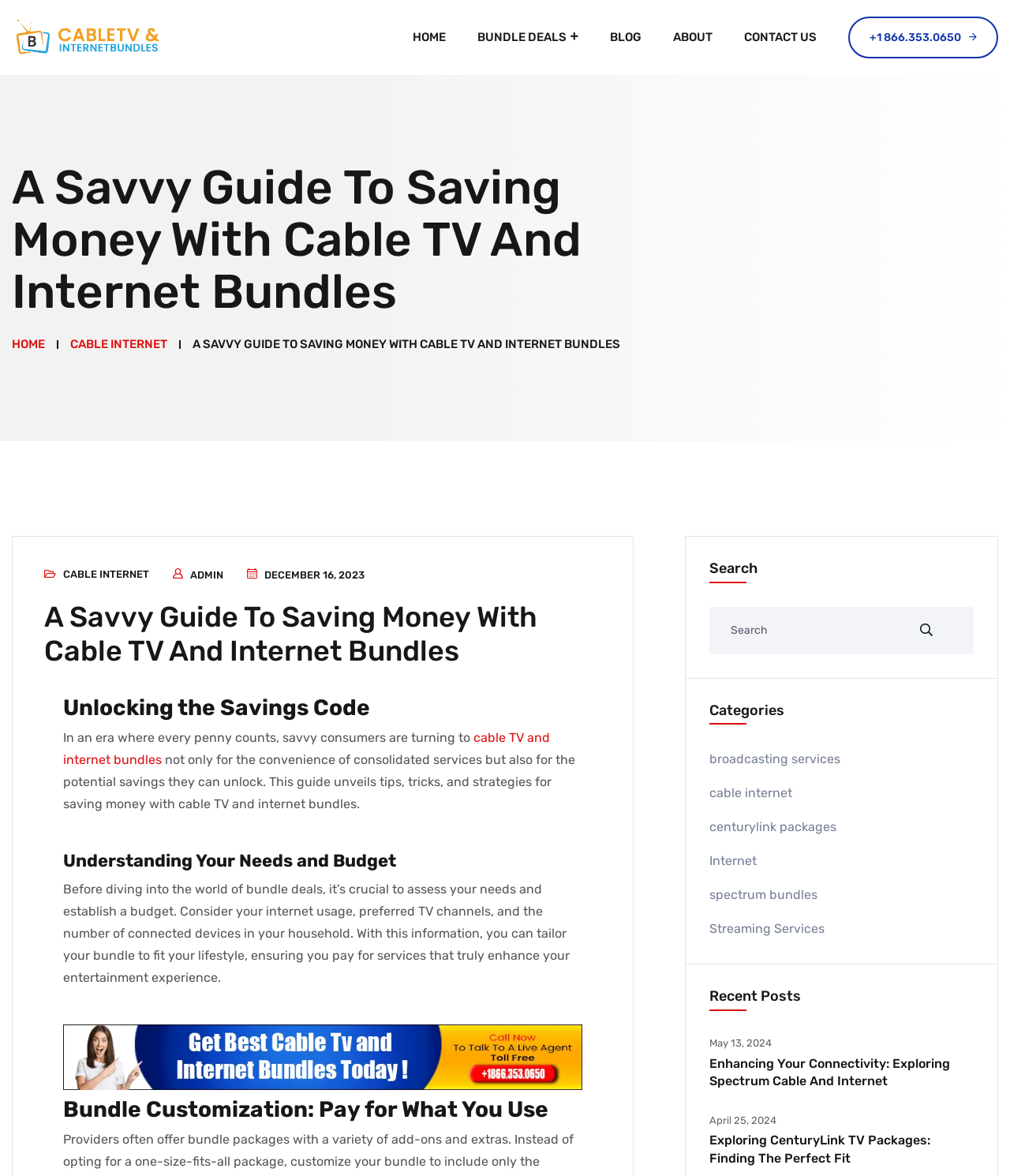Answer the following query concisely with a single word or phrase:
How many categories are listed in the 'Categories' section?

6